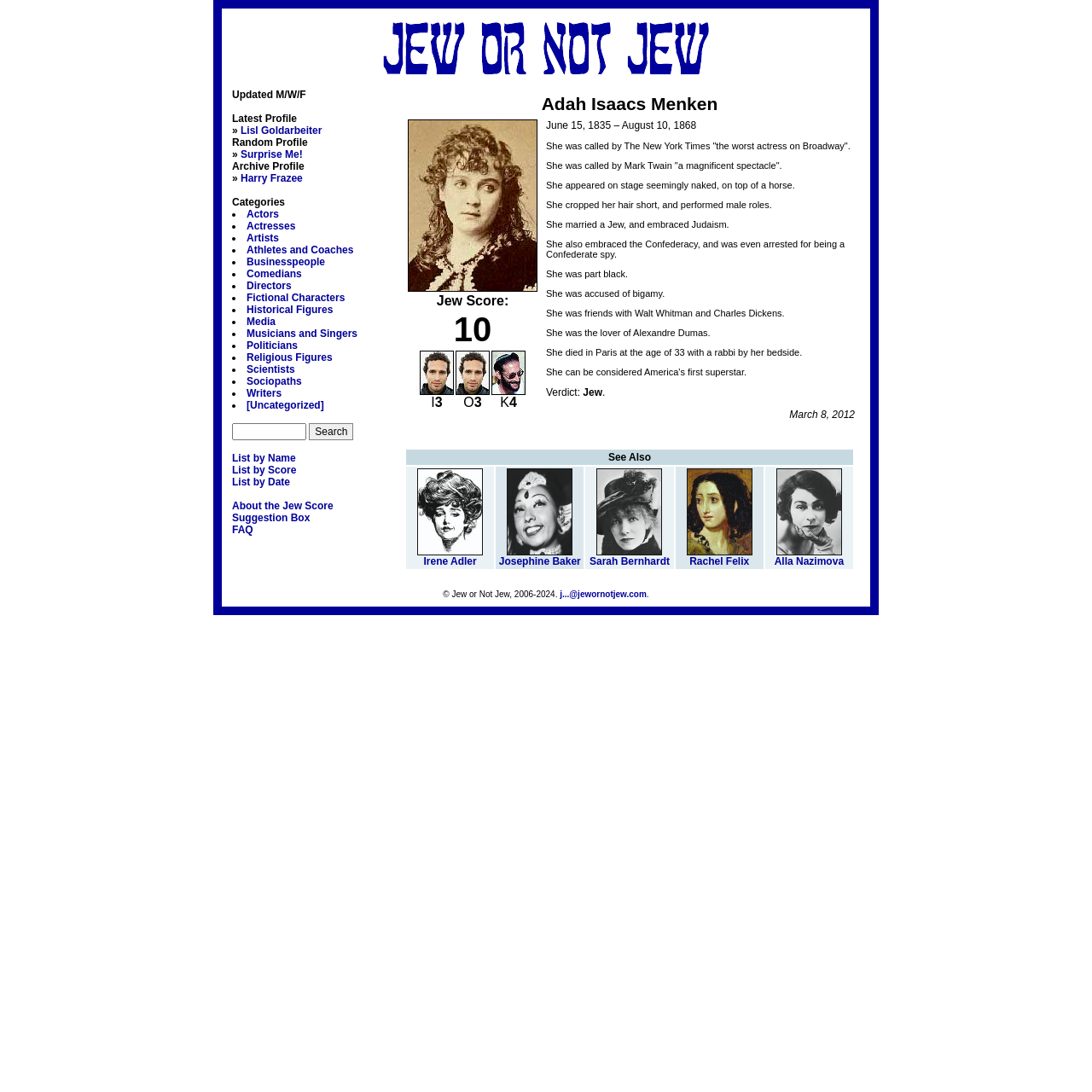Please determine the bounding box coordinates of the section I need to click to accomplish this instruction: "View Adah Isaacs Menken's profile".

[0.366, 0.081, 0.788, 0.527]